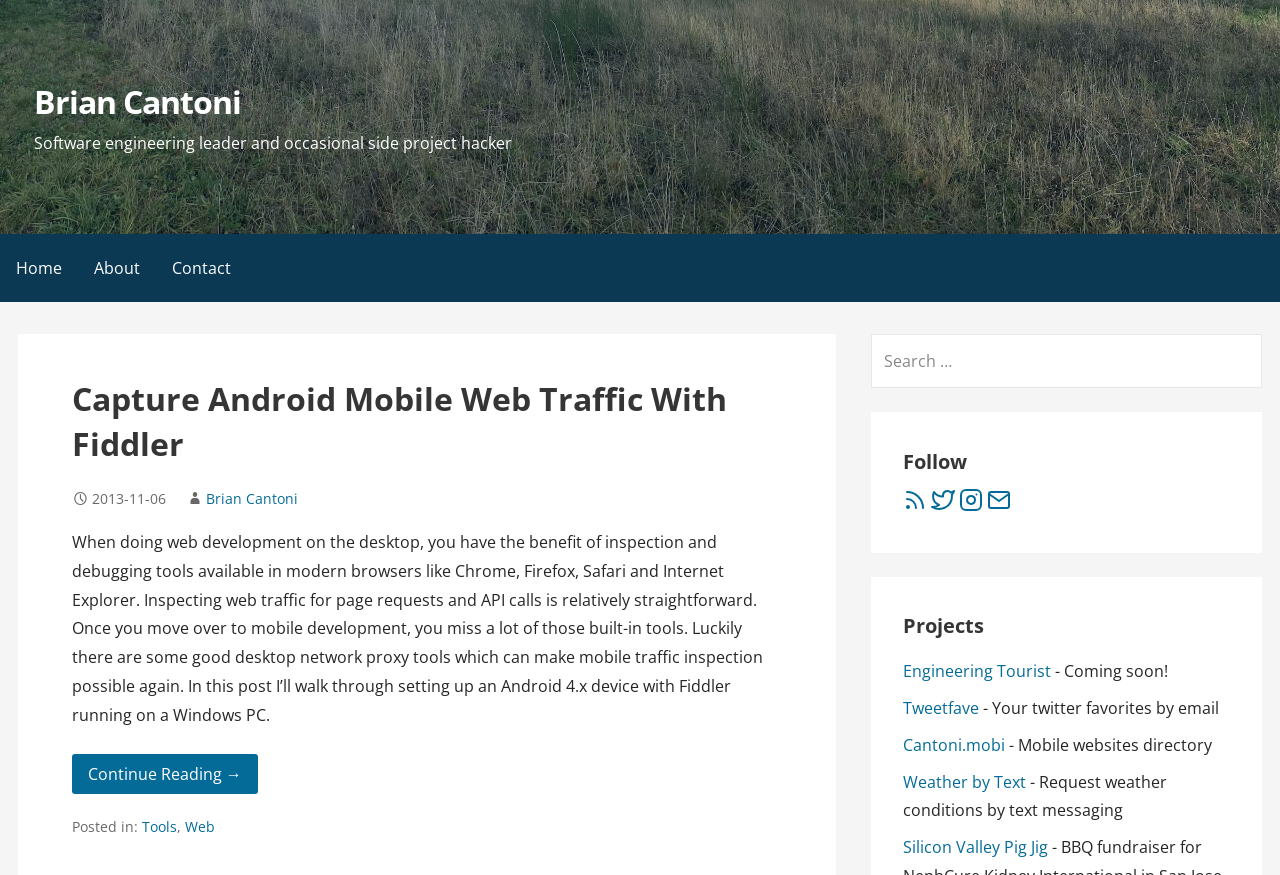Please find the bounding box coordinates of the section that needs to be clicked to achieve this instruction: "Visit the Engineering Tourist project".

[0.706, 0.754, 0.821, 0.78]